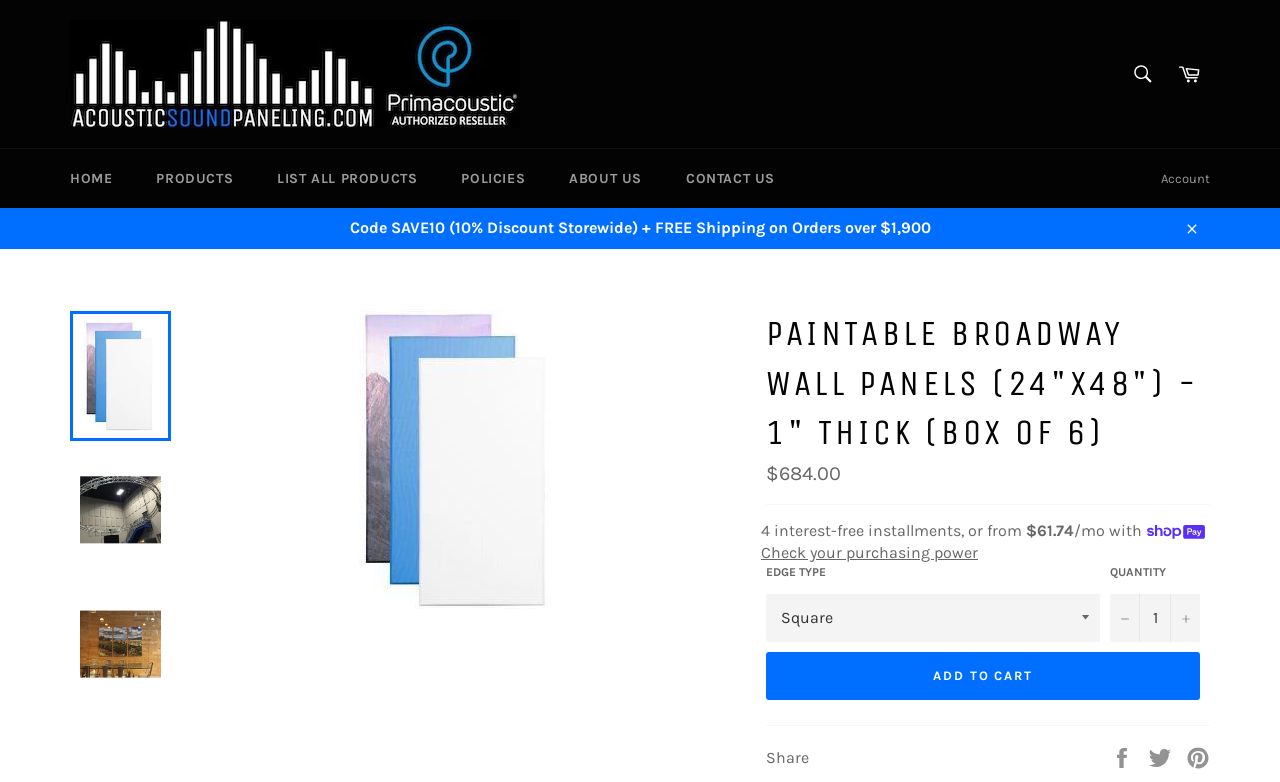Please locate the bounding box coordinates of the element that needs to be clicked to achieve the following instruction: "Search for products". The coordinates should be four float numbers between 0 and 1, i.e., [left, top, right, bottom].

[0.874, 0.08, 0.912, 0.105]